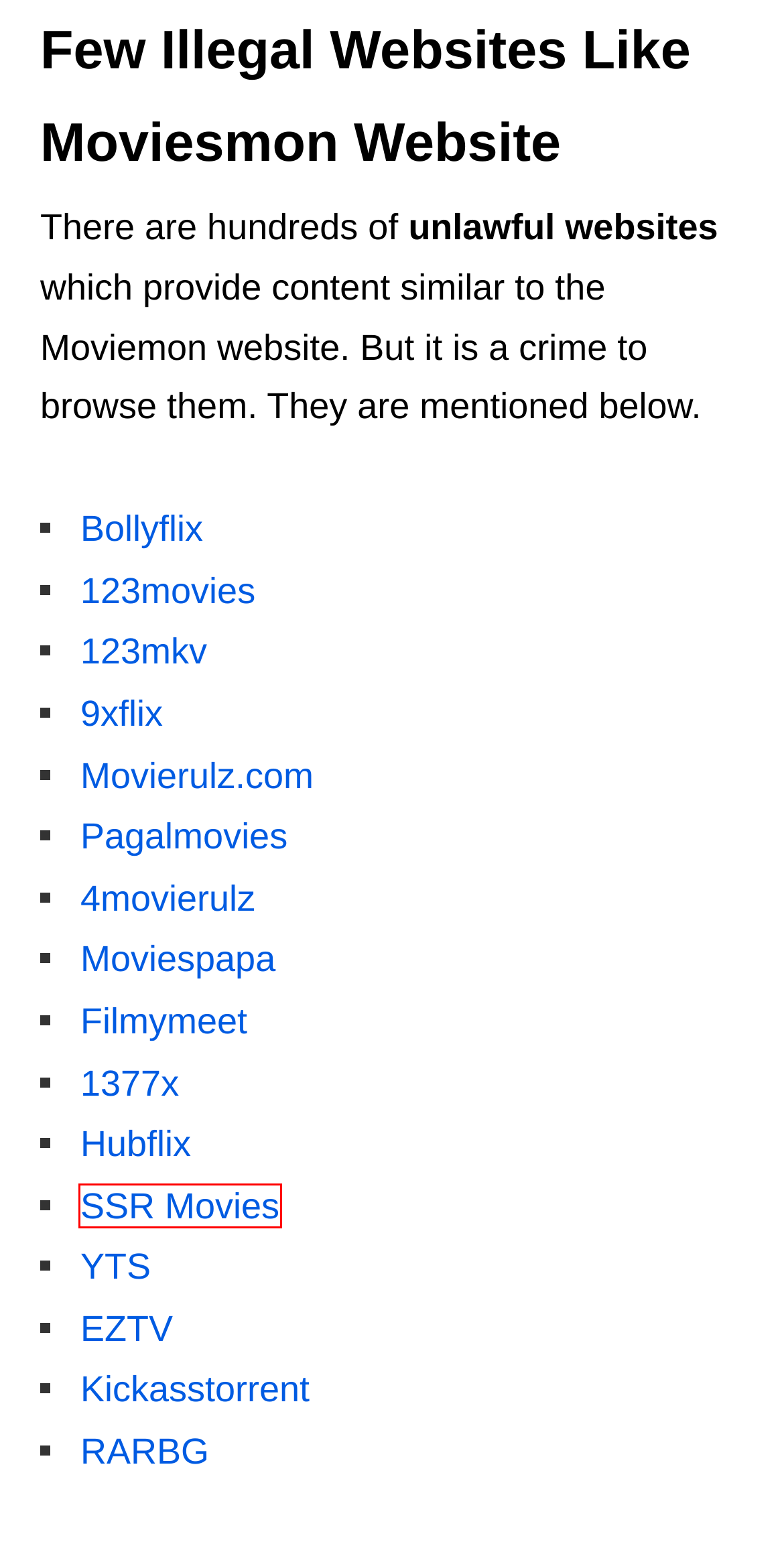Consider the screenshot of a webpage with a red bounding box and select the webpage description that best describes the new page that appears after clicking the element inside the red box. Here are the candidates:
A. Movierulz.com | 3Movierulz - Download HD Telugu, Tamil, Movies
B. YTS Proxy Sites Best Alternatives &Working List In 2024
C. 9xflix 2024: Download Latest HD Hindi Dubbed Movies
D. Moviespapa 2024: Download Bollywood, Tamil, Hindi Movies 2023
E. 123movies : How To Download & Stream Latest Hollywood Movies
F. RARBG Proxy & Mirror Sites 100% Working In 2024
G. 1377x Torrents: Download Latest Movies, Games In 2024
H. SSR Movies 2024 | Download Latest Movies & Web Series

H